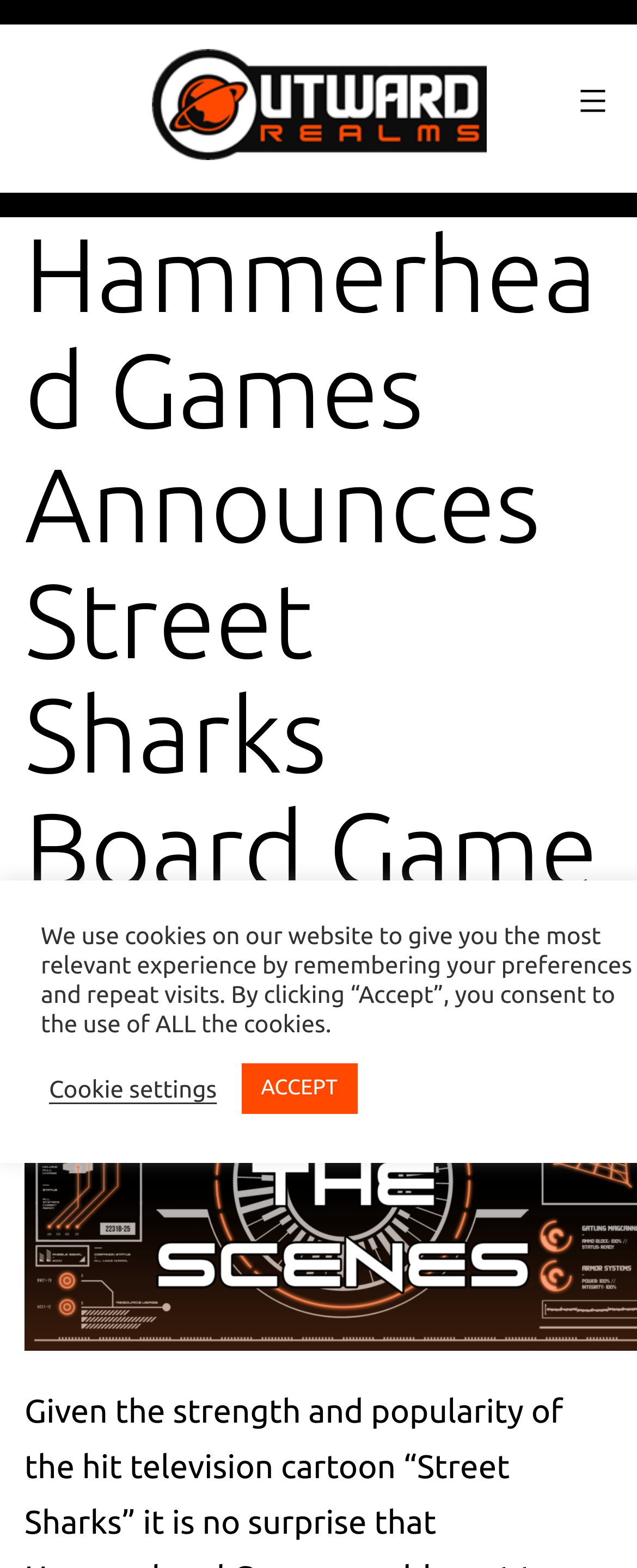Please respond to the question using a single word or phrase:
What is the image related to?

Outward Realms